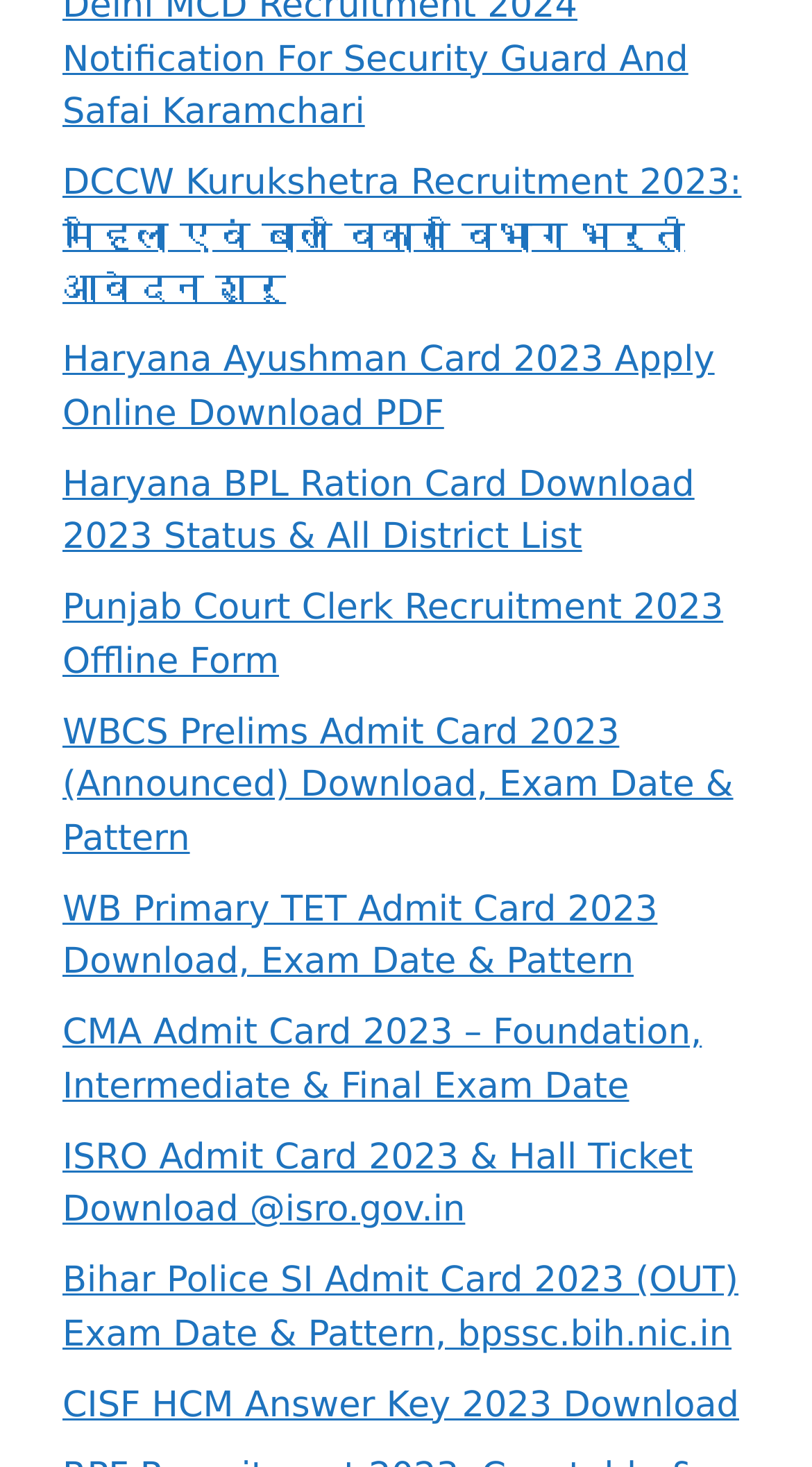Find the bounding box coordinates of the clickable region needed to perform the following instruction: "Download Haryana Ayushman Card 2023". The coordinates should be provided as four float numbers between 0 and 1, i.e., [left, top, right, bottom].

[0.077, 0.232, 0.88, 0.296]